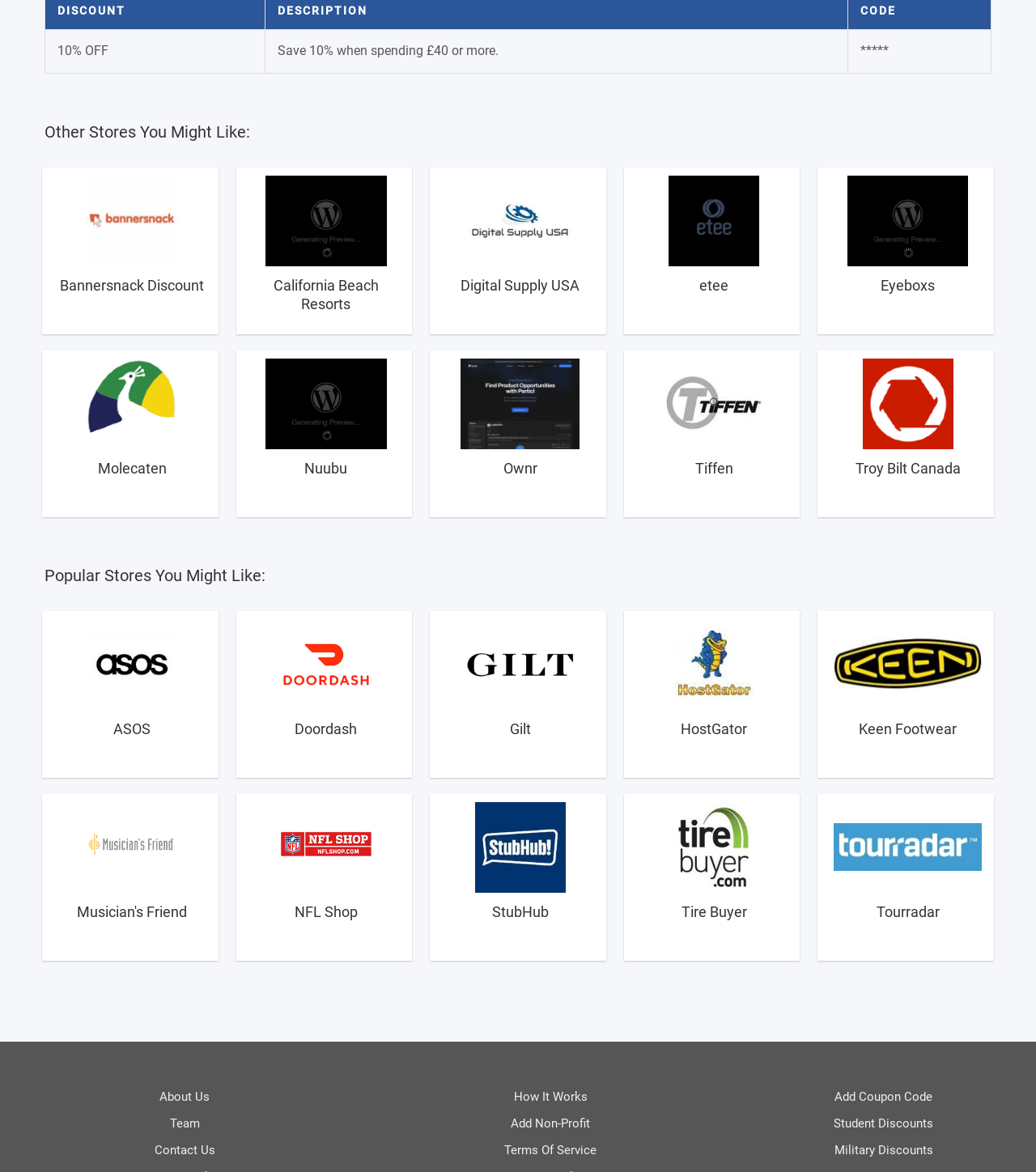Find and indicate the bounding box coordinates of the region you should select to follow the given instruction: "View other stores you might like".

[0.043, 0.104, 0.241, 0.122]